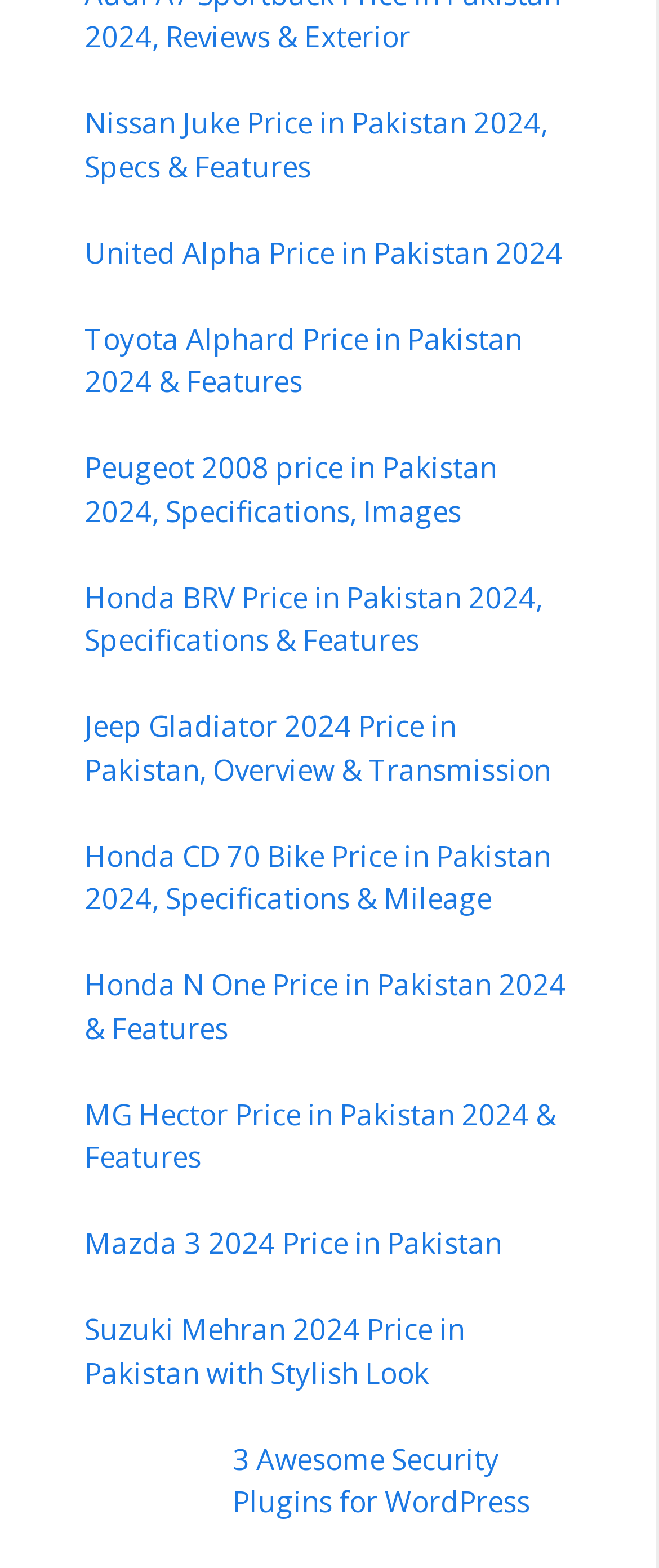Is Honda CD 70 a bike or a car?
Analyze the screenshot and provide a detailed answer to the question.

The link 'Honda CD 70 Bike Price in Pakistan 2024, Specifications & Mileage' explicitly mentions that Honda CD 70 is a bike, not a car.